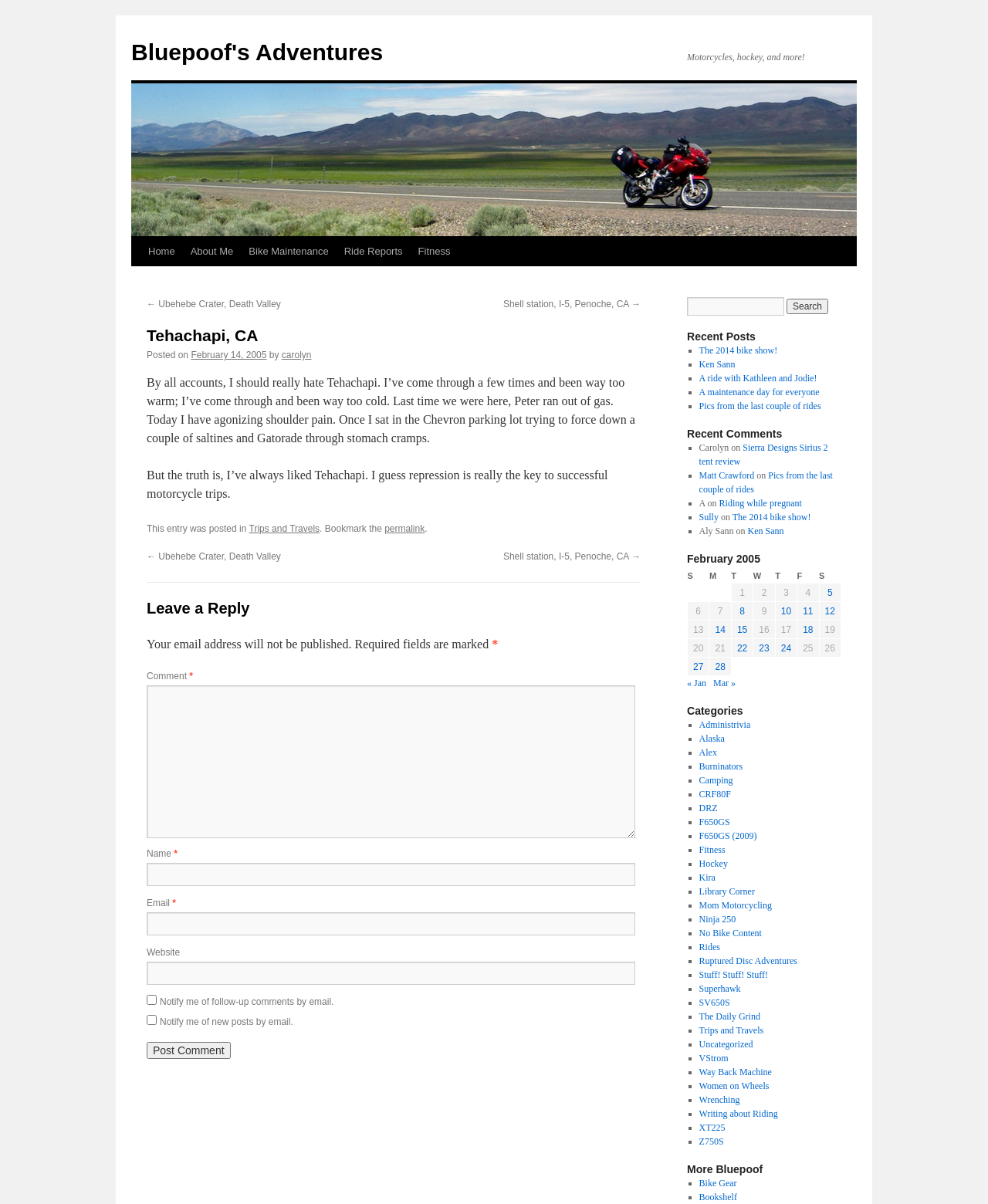Pinpoint the bounding box coordinates of the element that must be clicked to accomplish the following instruction: "Click on the 'Post Comment' button". The coordinates should be in the format of four float numbers between 0 and 1, i.e., [left, top, right, bottom].

[0.148, 0.866, 0.233, 0.88]